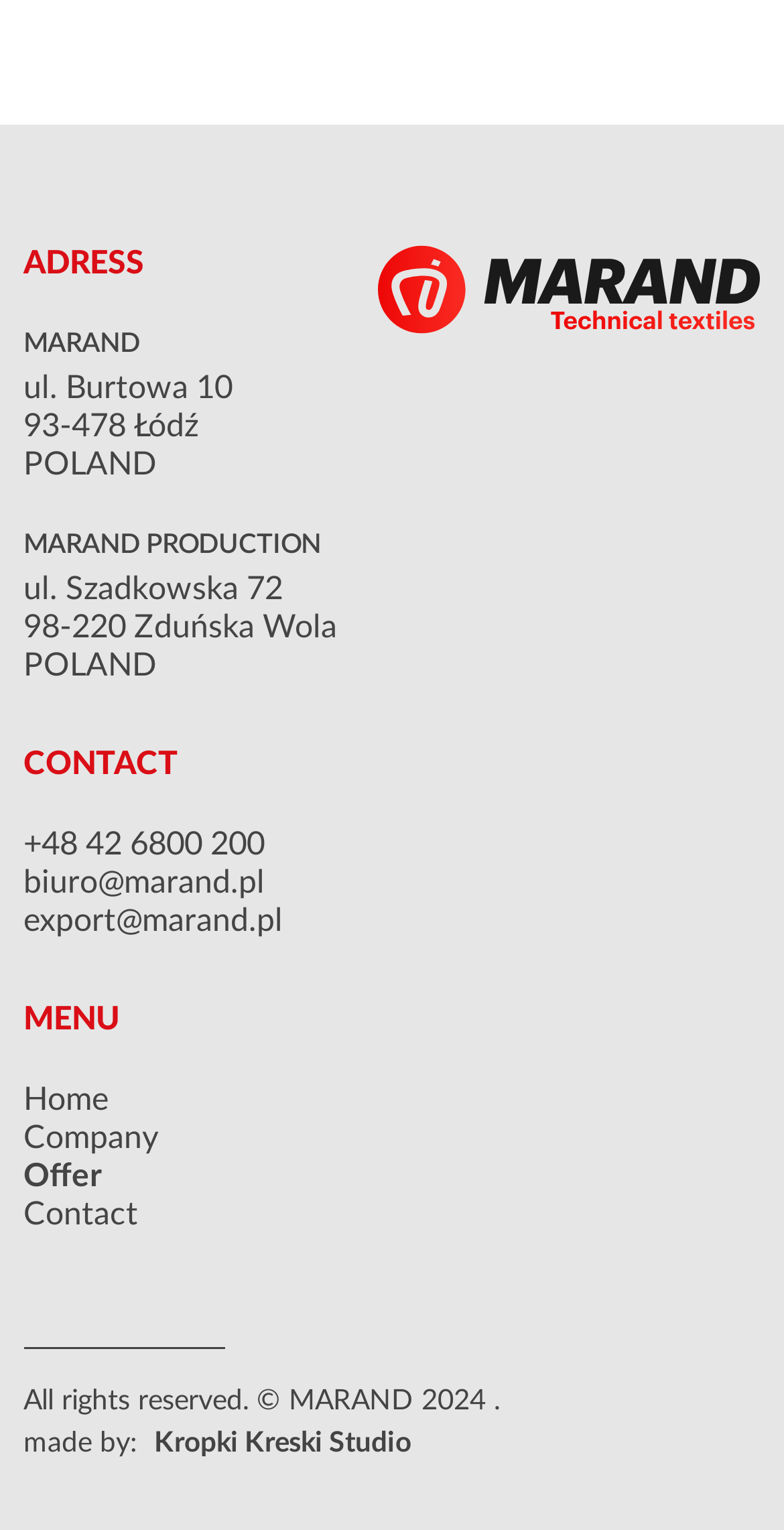Locate the bounding box coordinates of the item that should be clicked to fulfill the instruction: "Check the company's production address".

[0.03, 0.374, 0.361, 0.395]